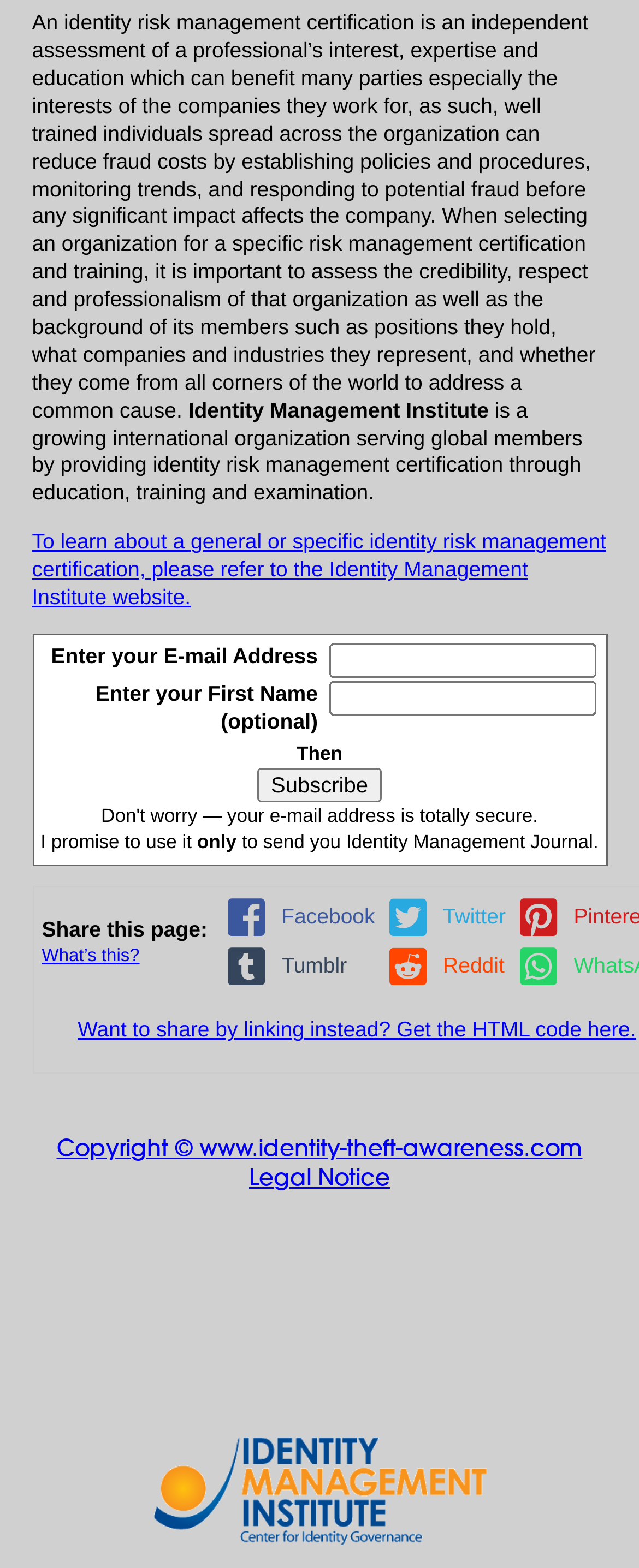Can you show the bounding box coordinates of the region to click on to complete the task described in the instruction: "Subscribe"?

[0.403, 0.489, 0.597, 0.511]